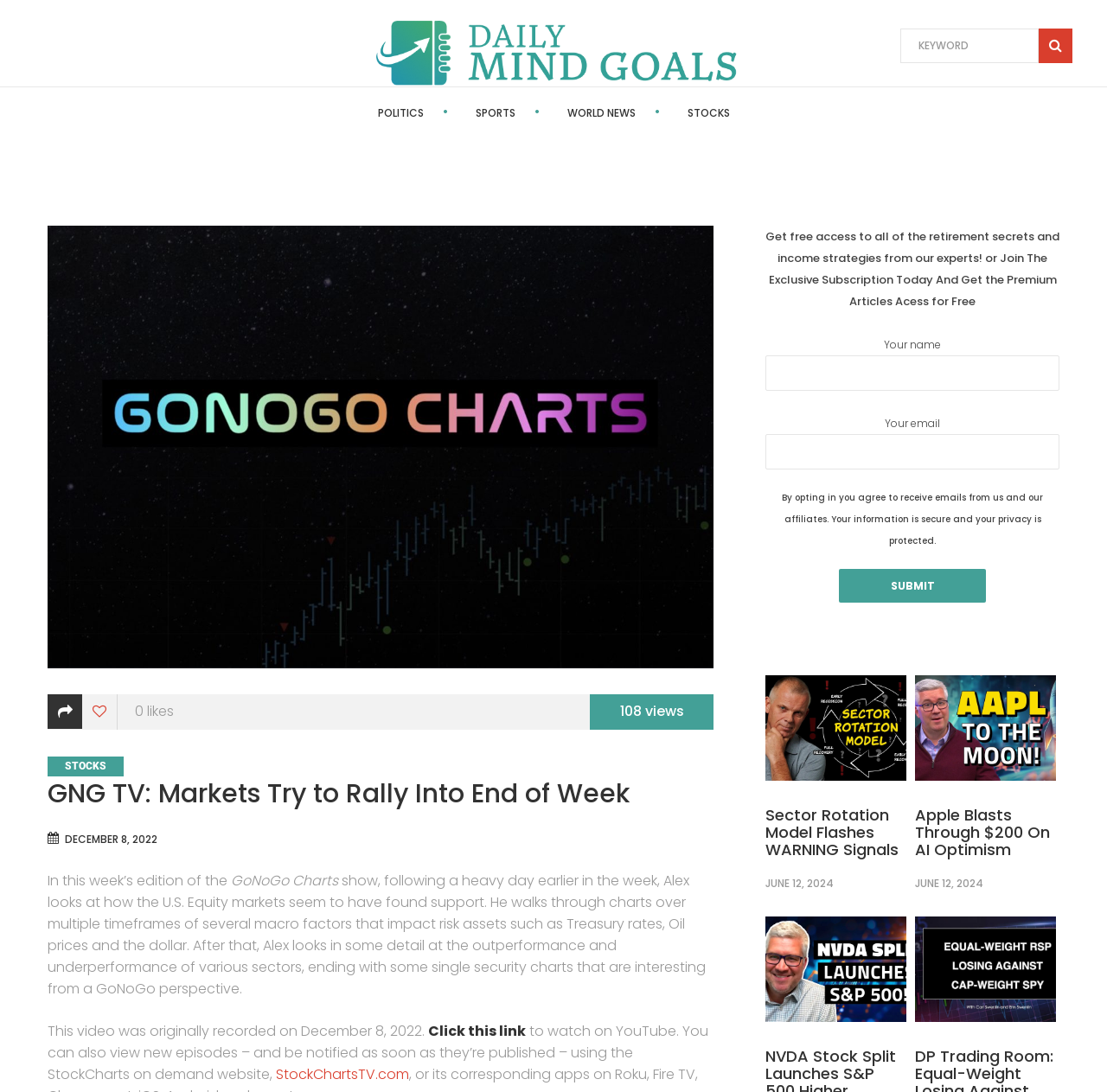Highlight the bounding box coordinates of the element you need to click to perform the following instruction: "Read more about Sector Rotation Model Flashes WARNING Signals."

[0.691, 0.739, 0.819, 0.786]